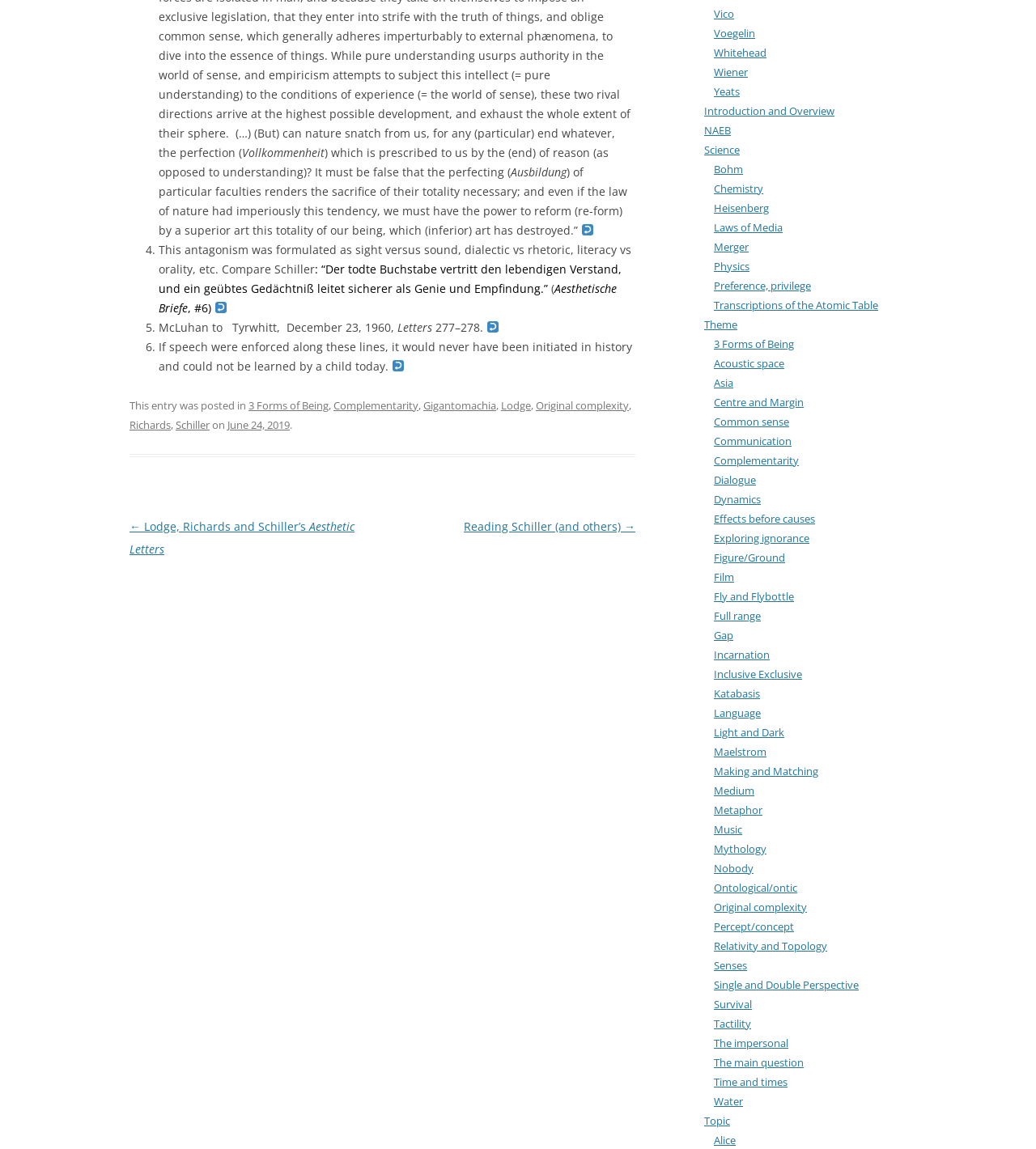Please identify the bounding box coordinates of the element that needs to be clicked to perform the following instruction: "Click on the link 'Reading Schiller (and others) →'".

[0.448, 0.451, 0.613, 0.465]